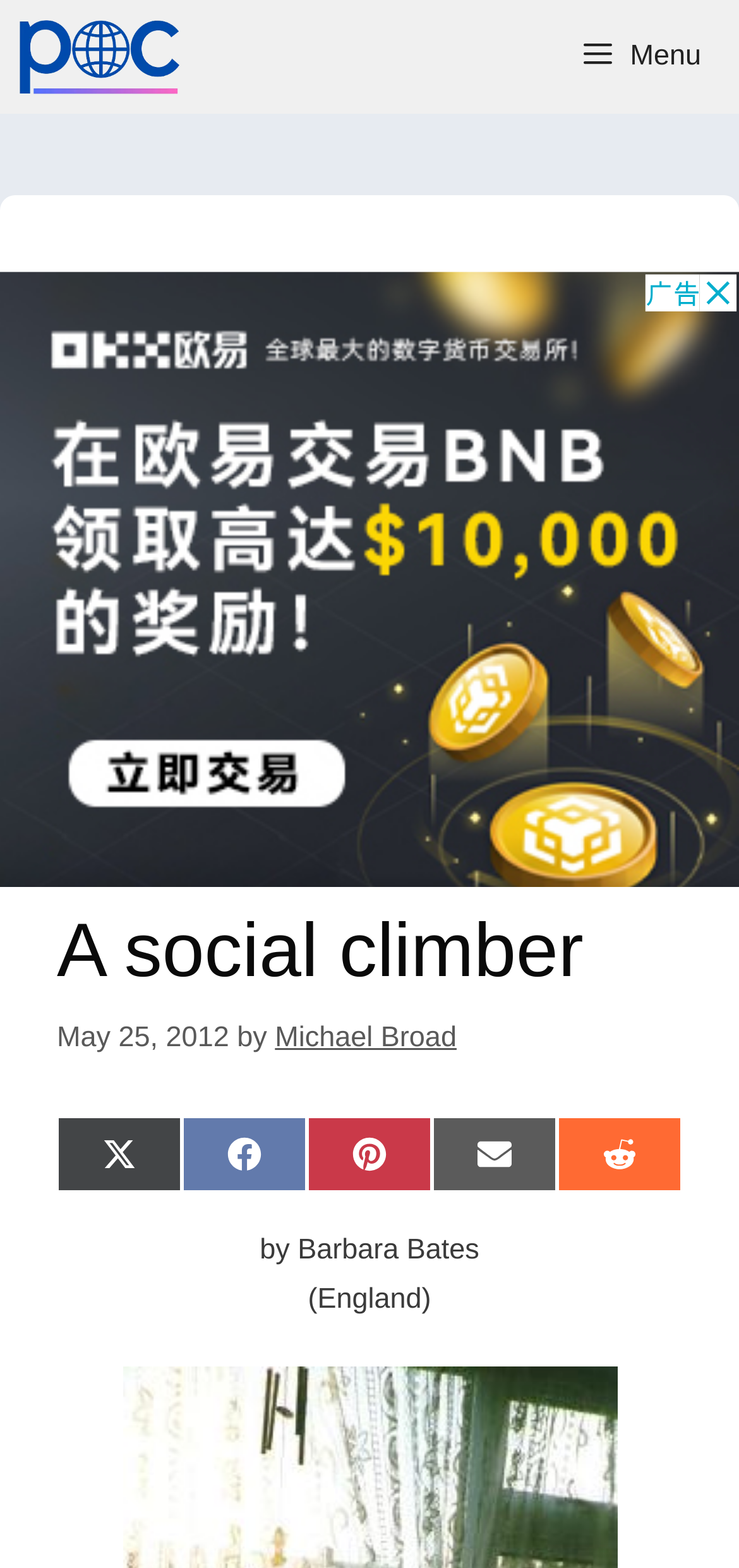Please determine the bounding box coordinates of the clickable area required to carry out the following instruction: "Share on Twitter". The coordinates must be four float numbers between 0 and 1, represented as [left, top, right, bottom].

[0.077, 0.712, 0.246, 0.76]